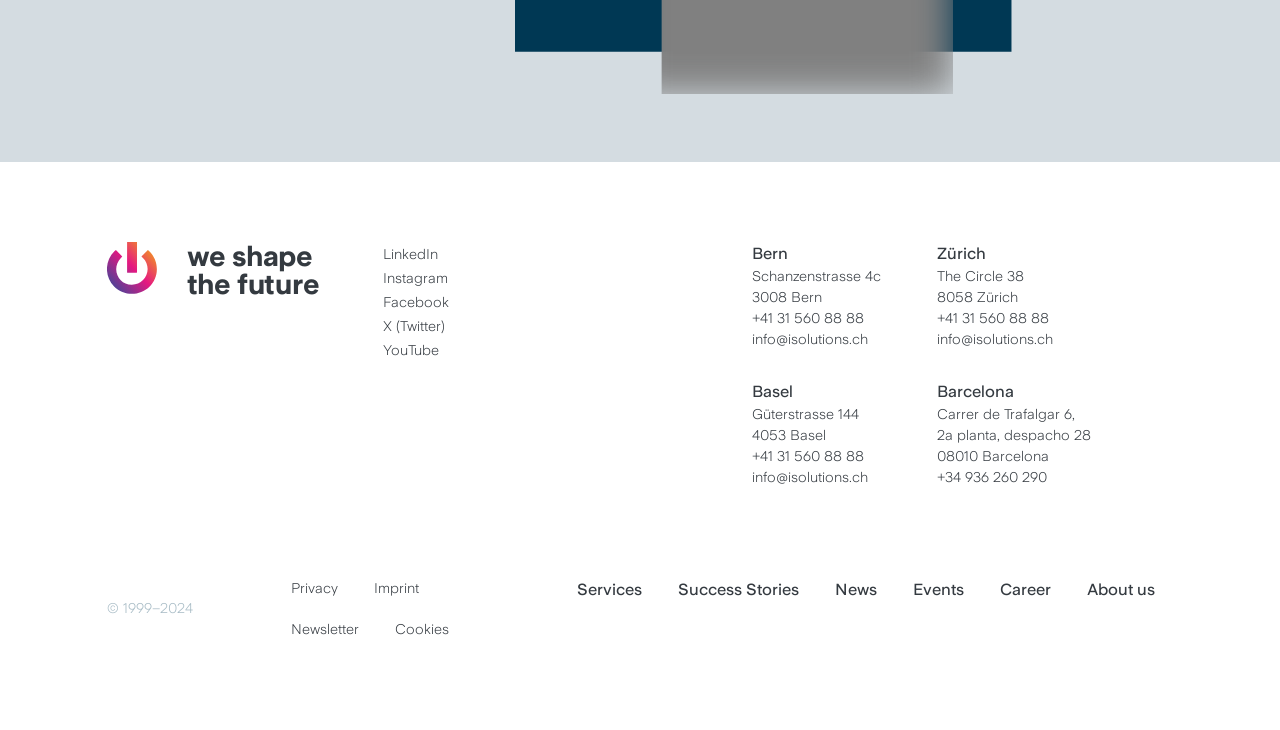What is the company name?
Answer with a single word or short phrase according to what you see in the image.

iSolutions